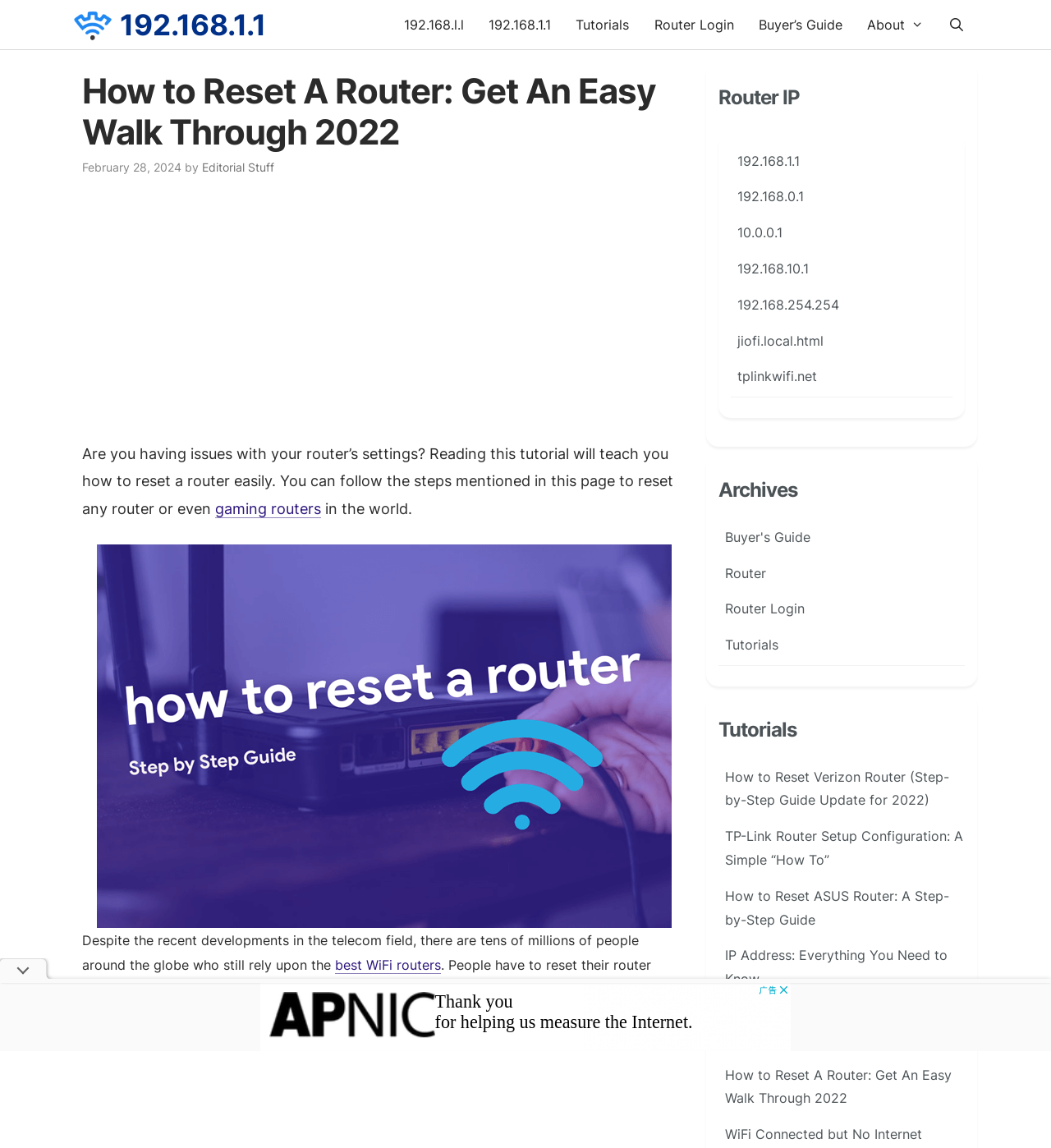Provide the bounding box coordinates of the HTML element described by the text: "aria-label="Advertisement" name="aswift_6" title="Advertisement"".

[0.248, 0.856, 0.752, 0.916]